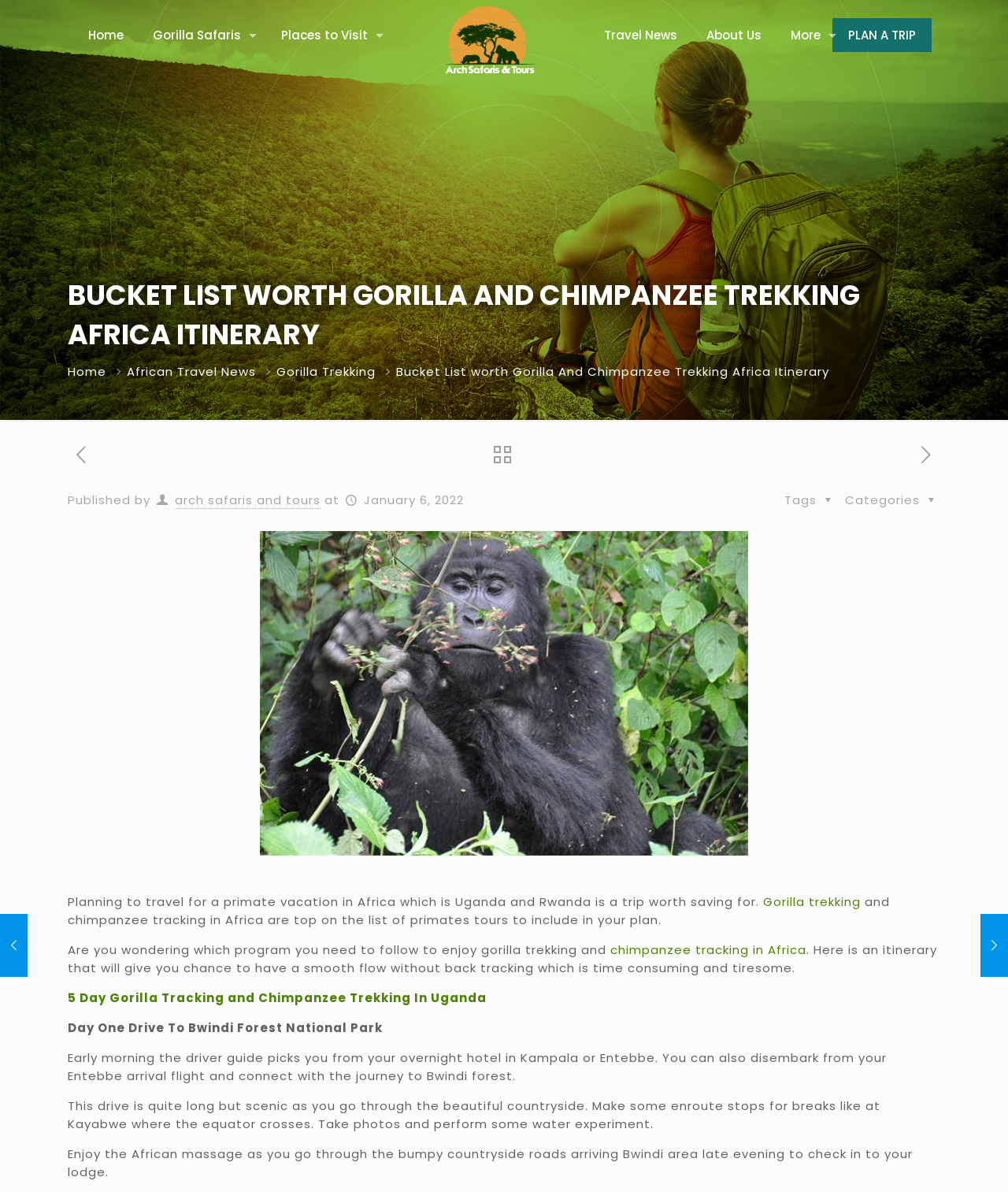Identify and extract the main heading from the webpage.

BUCKET LIST WORTH GORILLA AND CHIMPANZEE TREKKING AFRICA ITINERARY